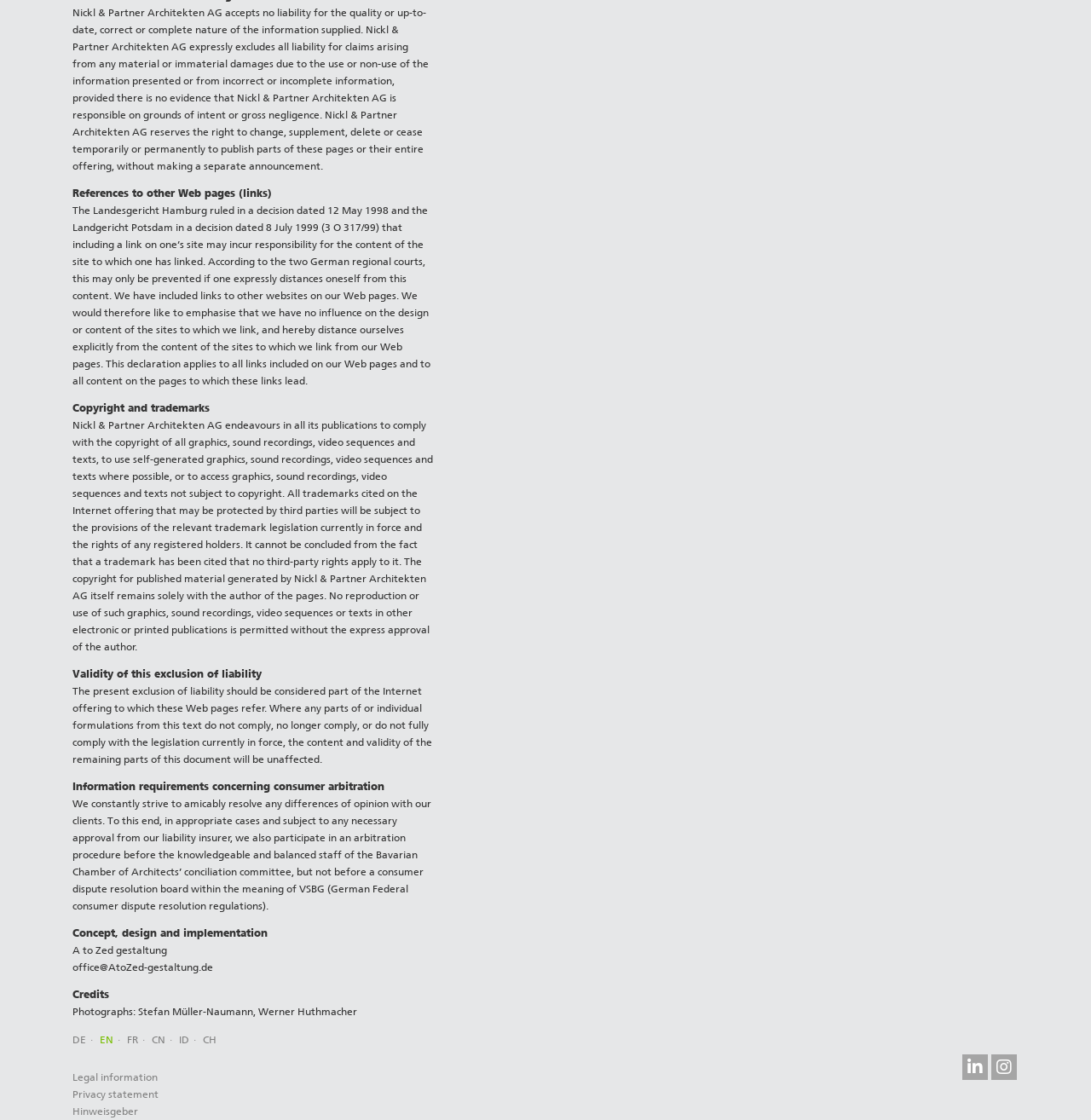Given the element description Disclaimer, predict the bounding box coordinates for the UI element in the webpage screenshot. The format should be (top-left x, top-left y, bottom-right x, bottom-right y), and the values should be between 0 and 1.

None